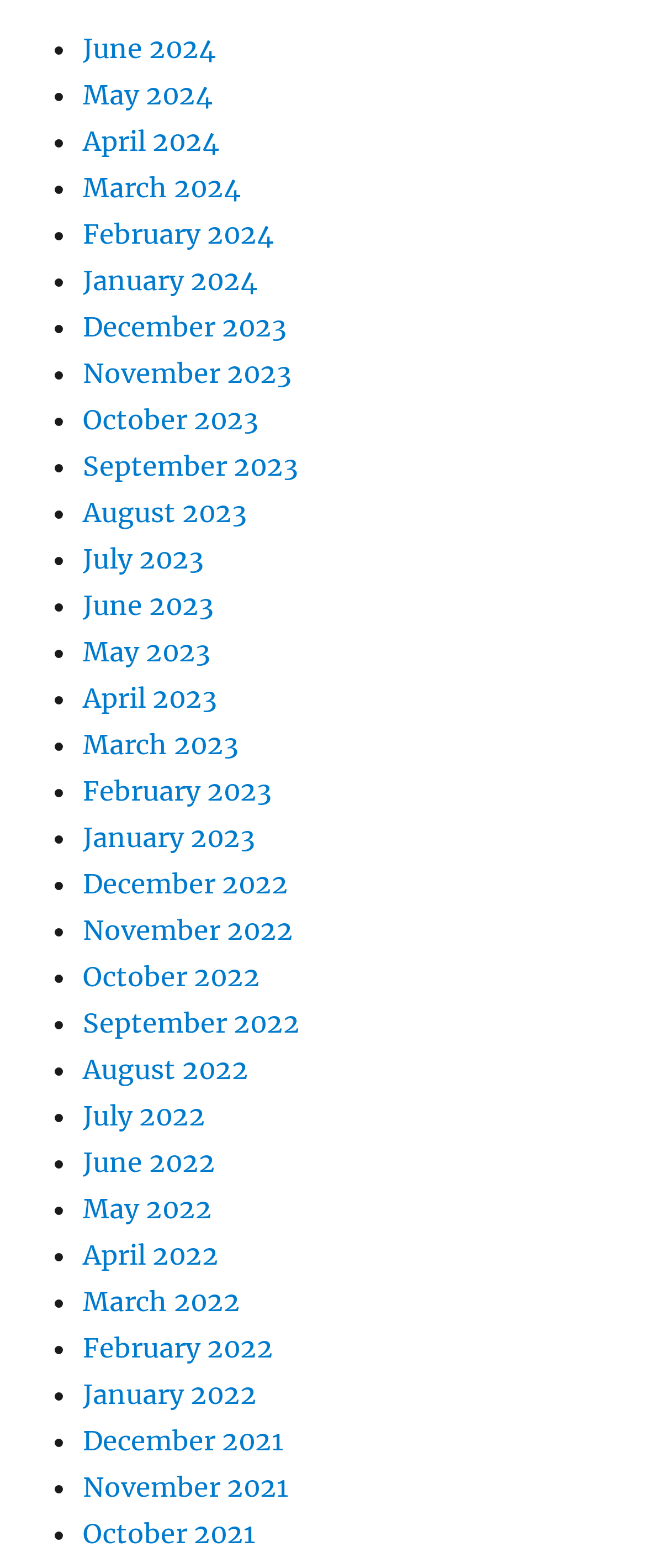What is the earliest month listed?
From the image, provide a succinct answer in one word or a short phrase.

December 2021